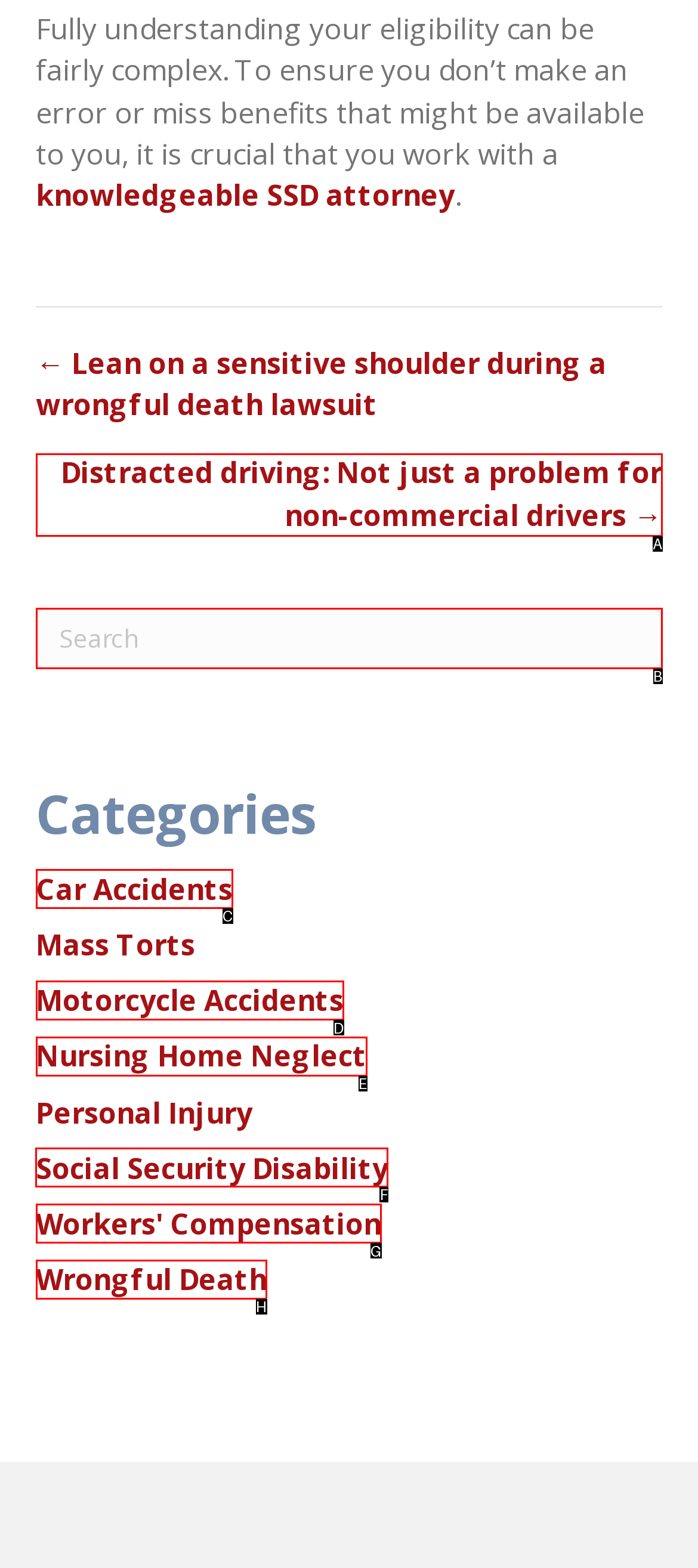Identify the HTML element to click to fulfill this task: read about social security disability
Answer with the letter from the given choices.

F